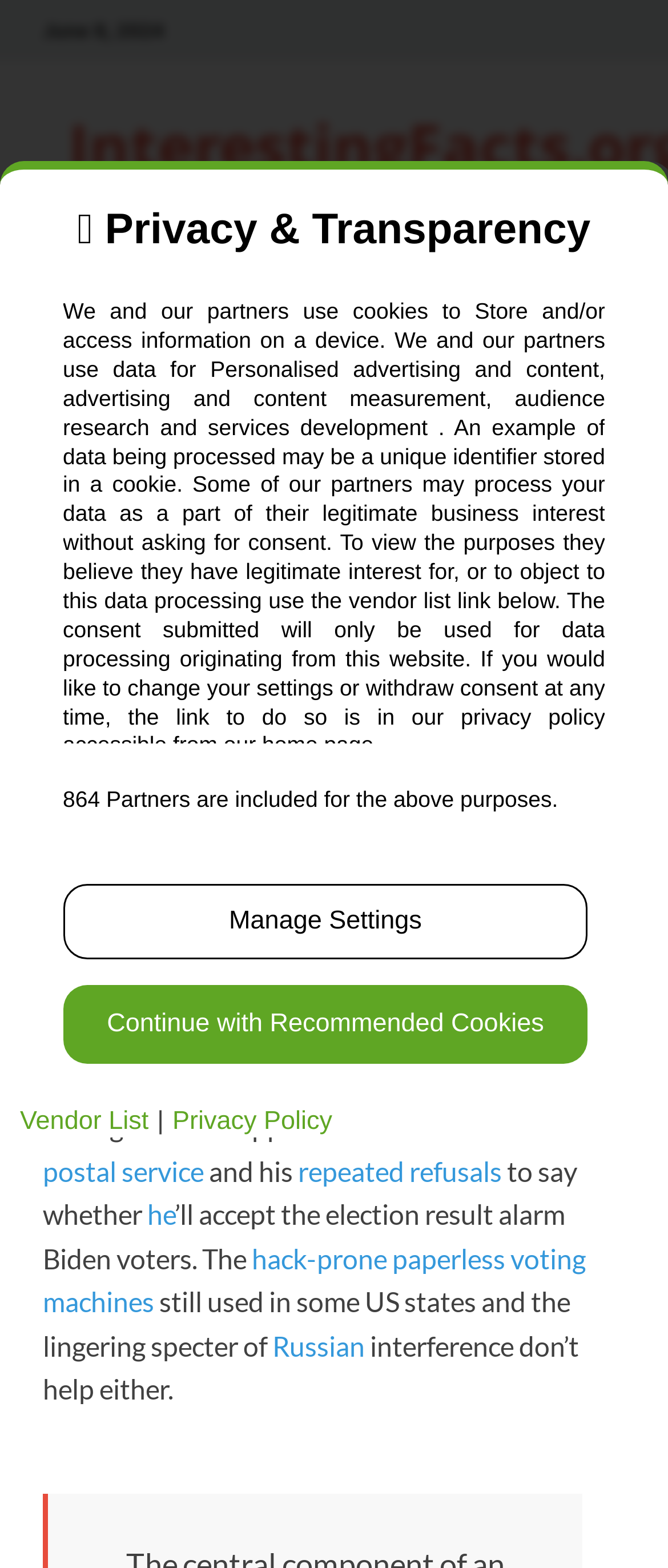Highlight the bounding box coordinates of the region I should click on to meet the following instruction: "View Vendor List".

[0.03, 0.706, 0.222, 0.725]